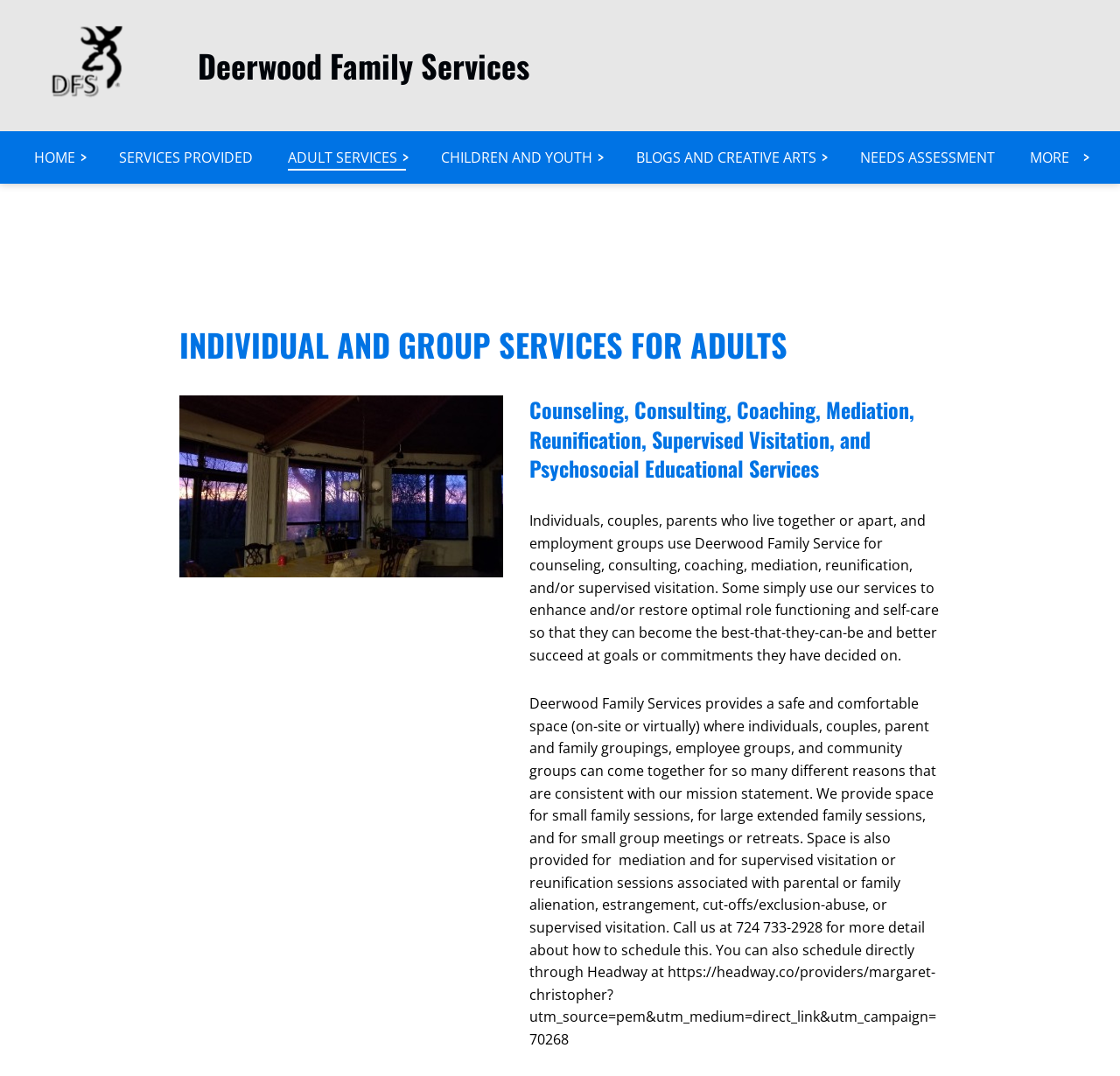Find the bounding box coordinates of the UI element according to this description: "Services Provided".

[0.166, 0.122, 0.317, 0.171]